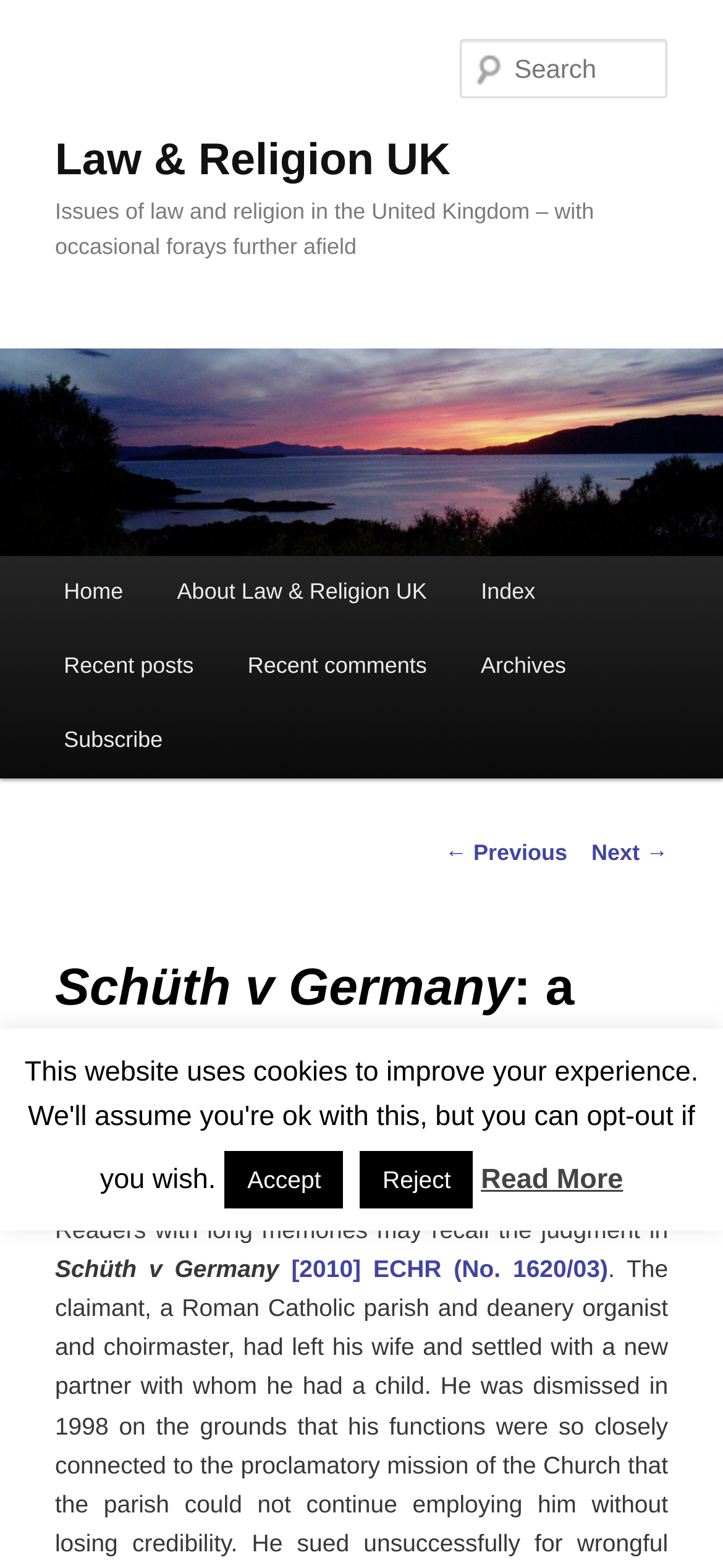Please respond to the question with a concise word or phrase:
What is the date of the current post?

20 December 2019